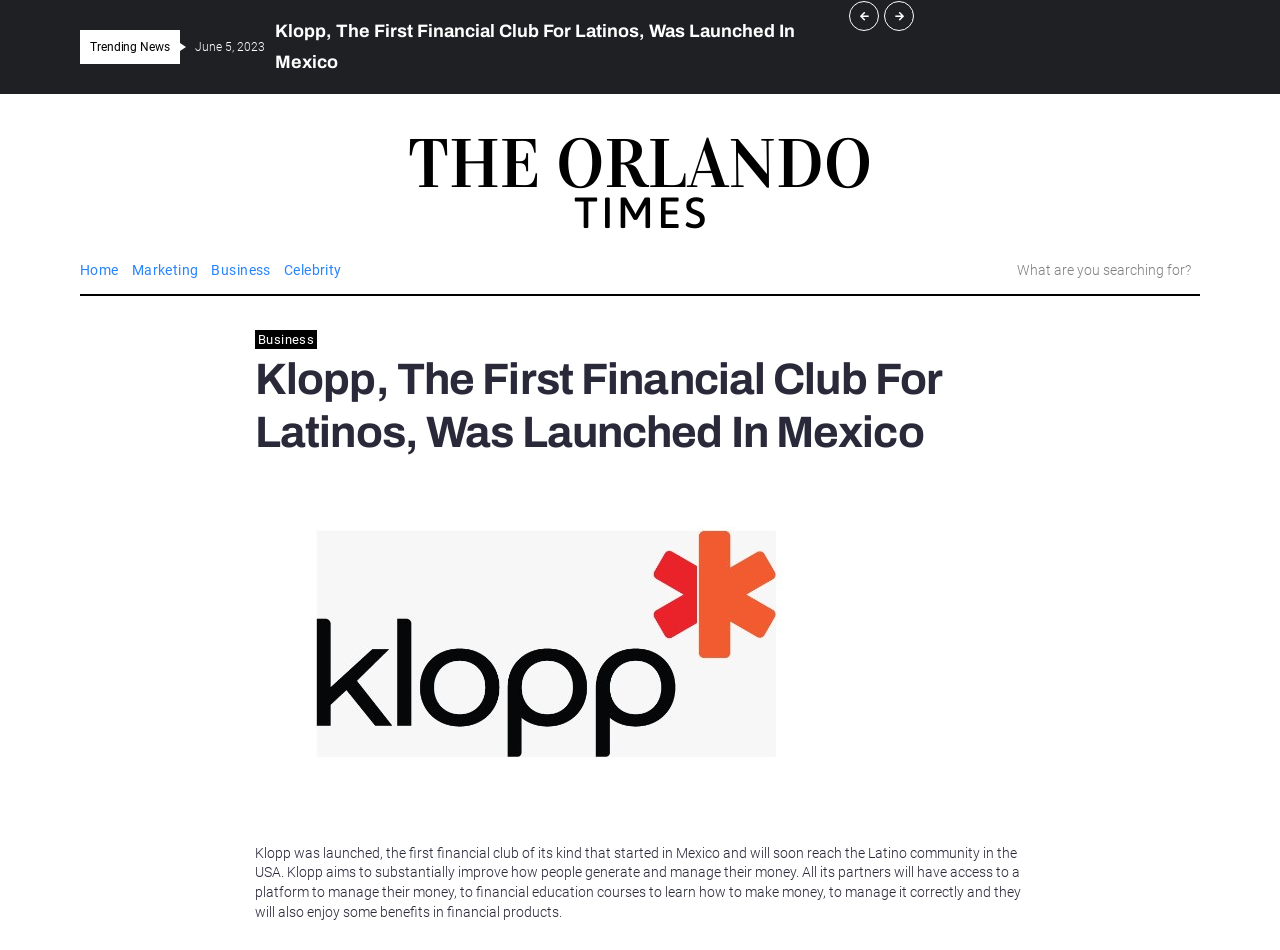Identify the bounding box coordinates of the area you need to click to perform the following instruction: "go to Home page".

[0.062, 0.273, 0.093, 0.296]